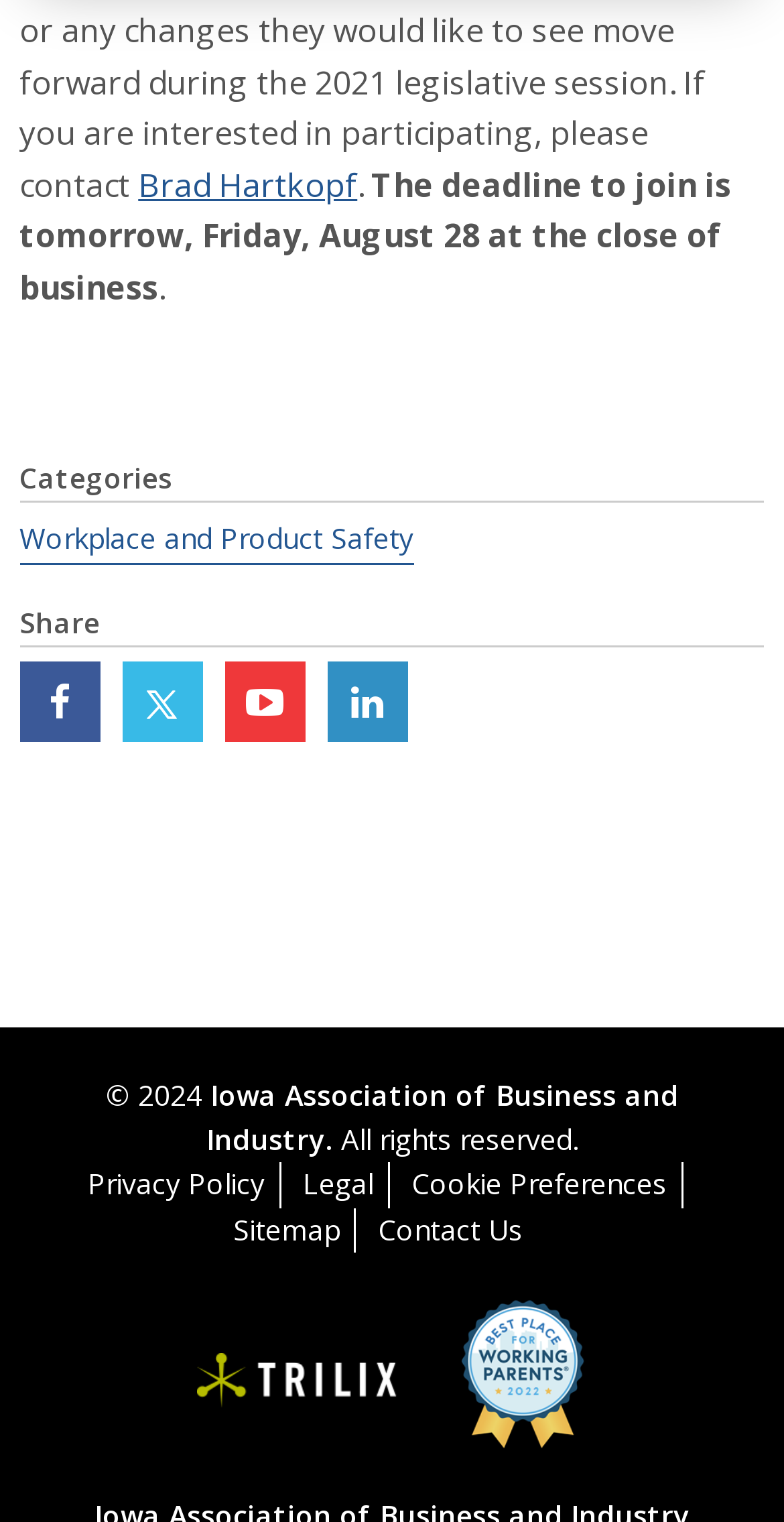Pinpoint the bounding box coordinates of the area that must be clicked to complete this instruction: "View the 'Workplace and Product Safety' category".

[0.025, 0.34, 0.528, 0.371]